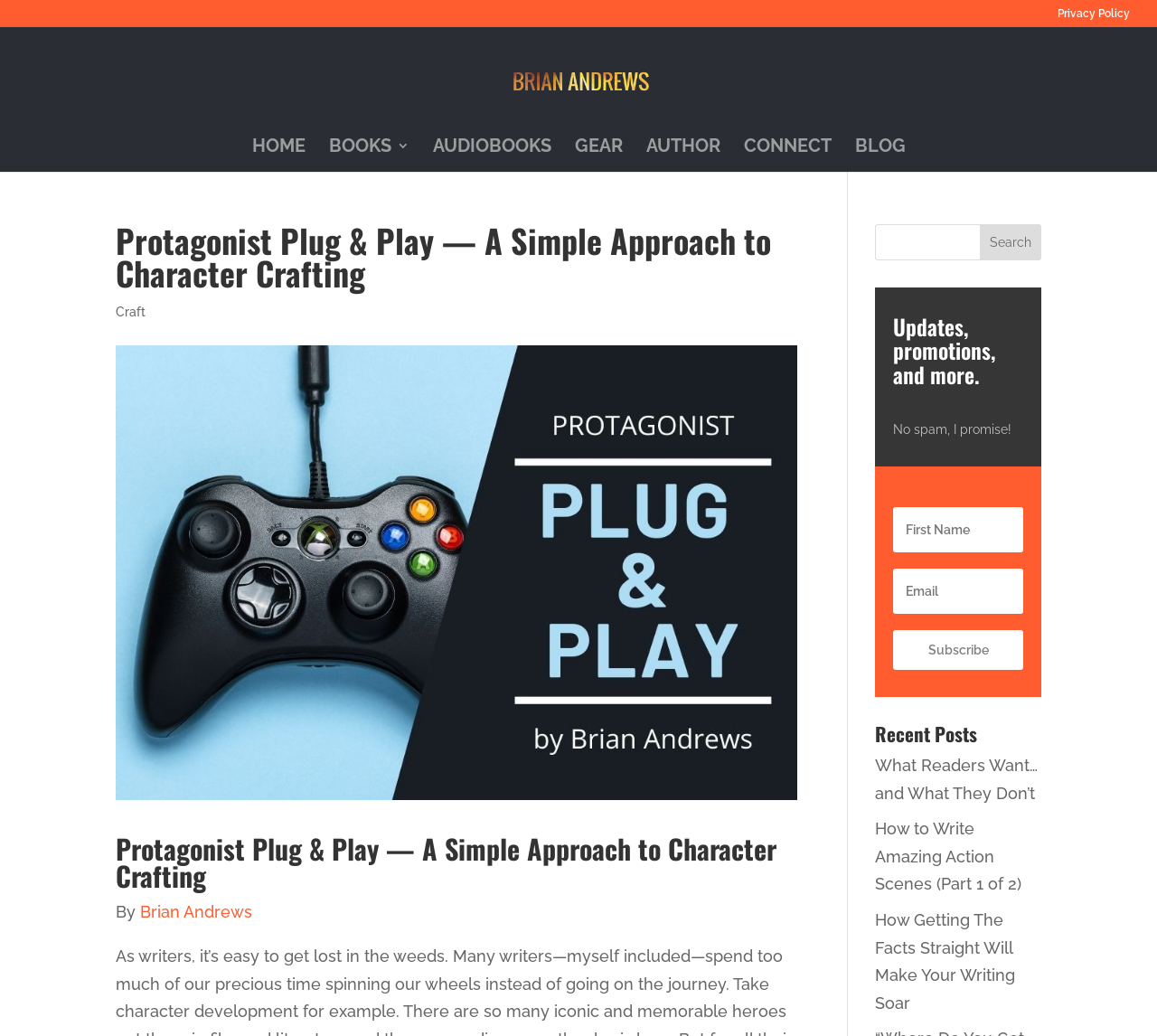What is the topic of the recent post 'How to Write Amazing Action Scenes (Part 1 of 2)'?
Answer with a single word or phrase by referring to the visual content.

Writing action scenes